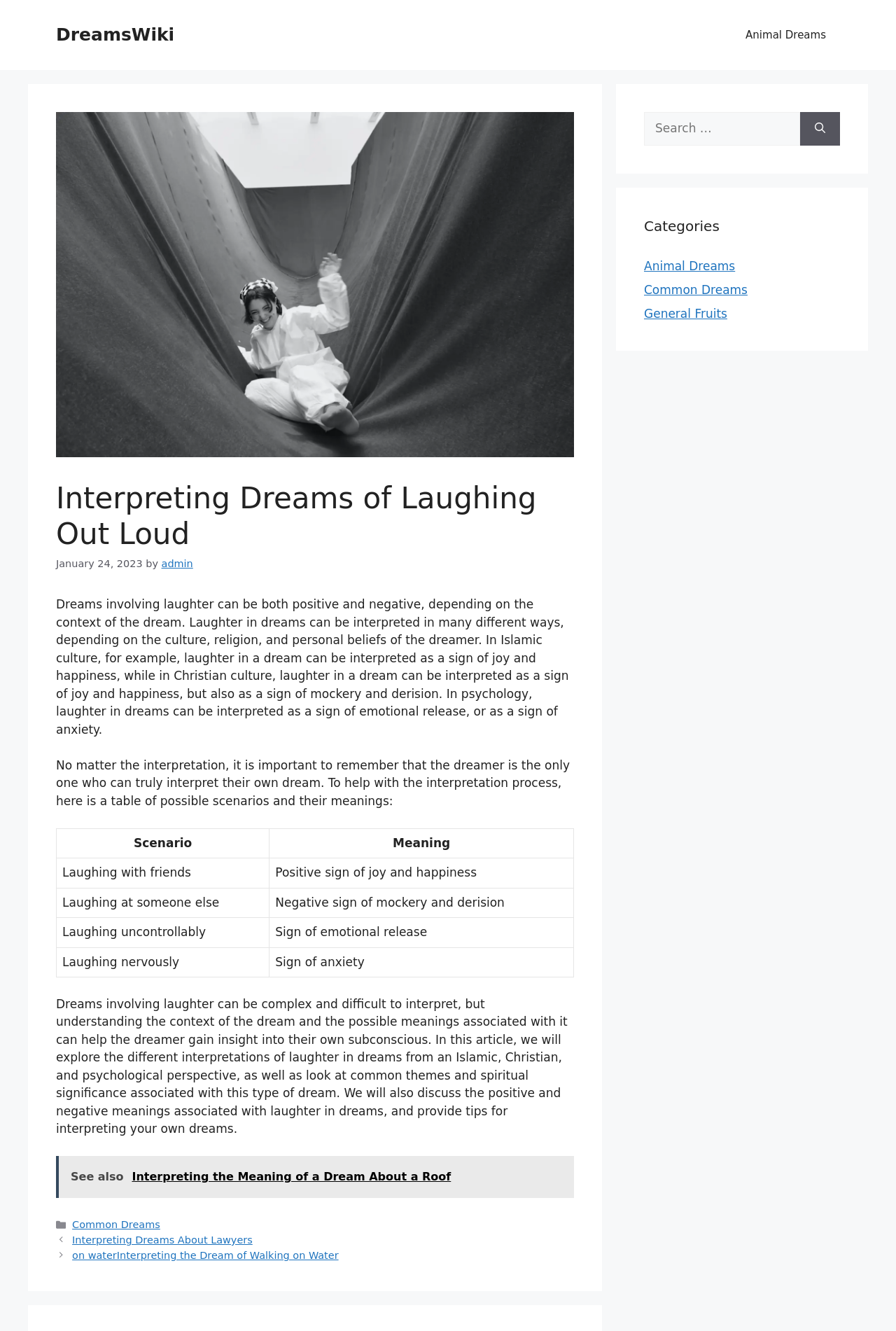Determine the bounding box coordinates of the element's region needed to click to follow the instruction: "View related article about interpreting the meaning of a dream about a roof". Provide these coordinates as four float numbers between 0 and 1, formatted as [left, top, right, bottom].

[0.062, 0.868, 0.641, 0.9]